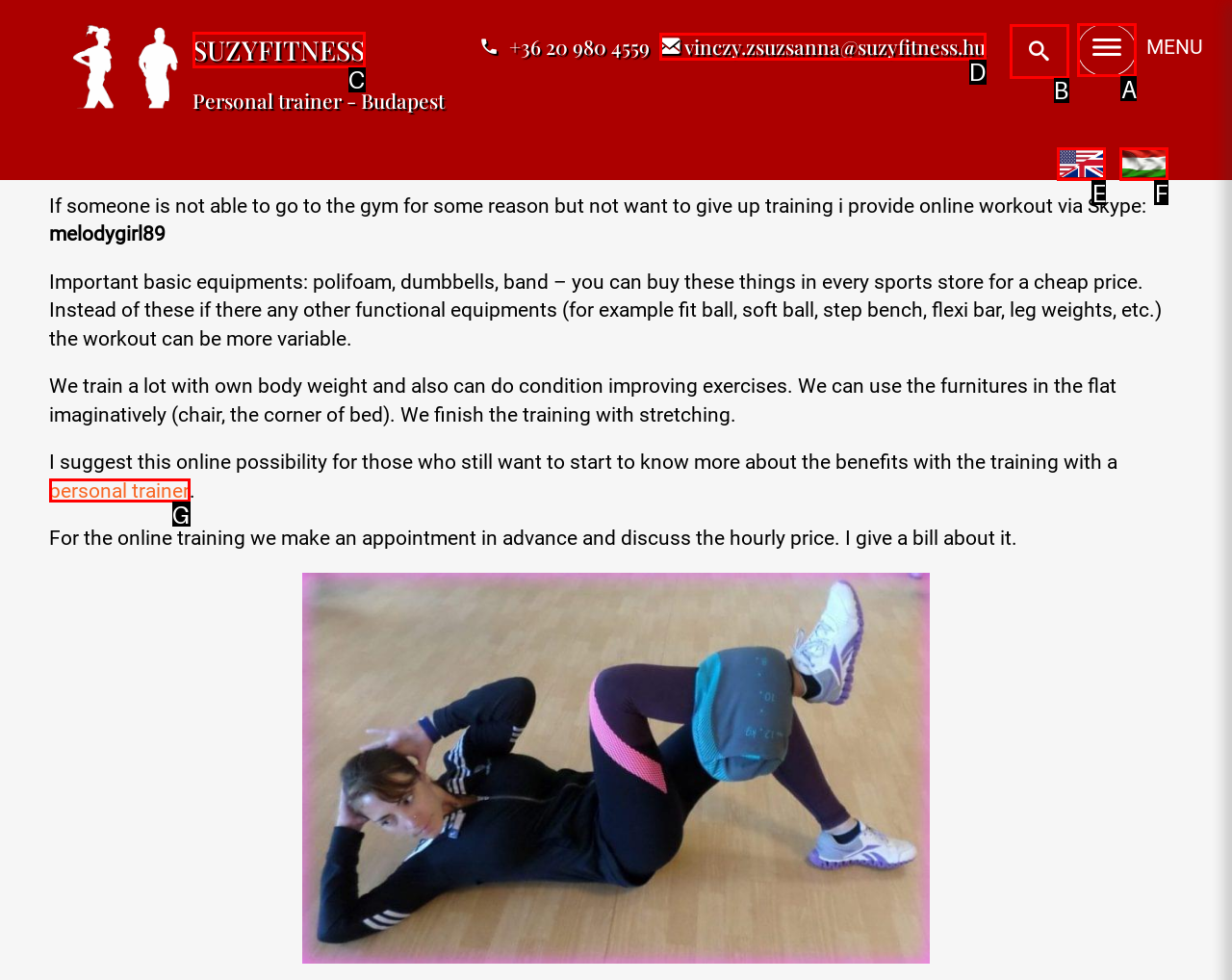Using the description: personal trainer, find the best-matching HTML element. Indicate your answer with the letter of the chosen option.

G